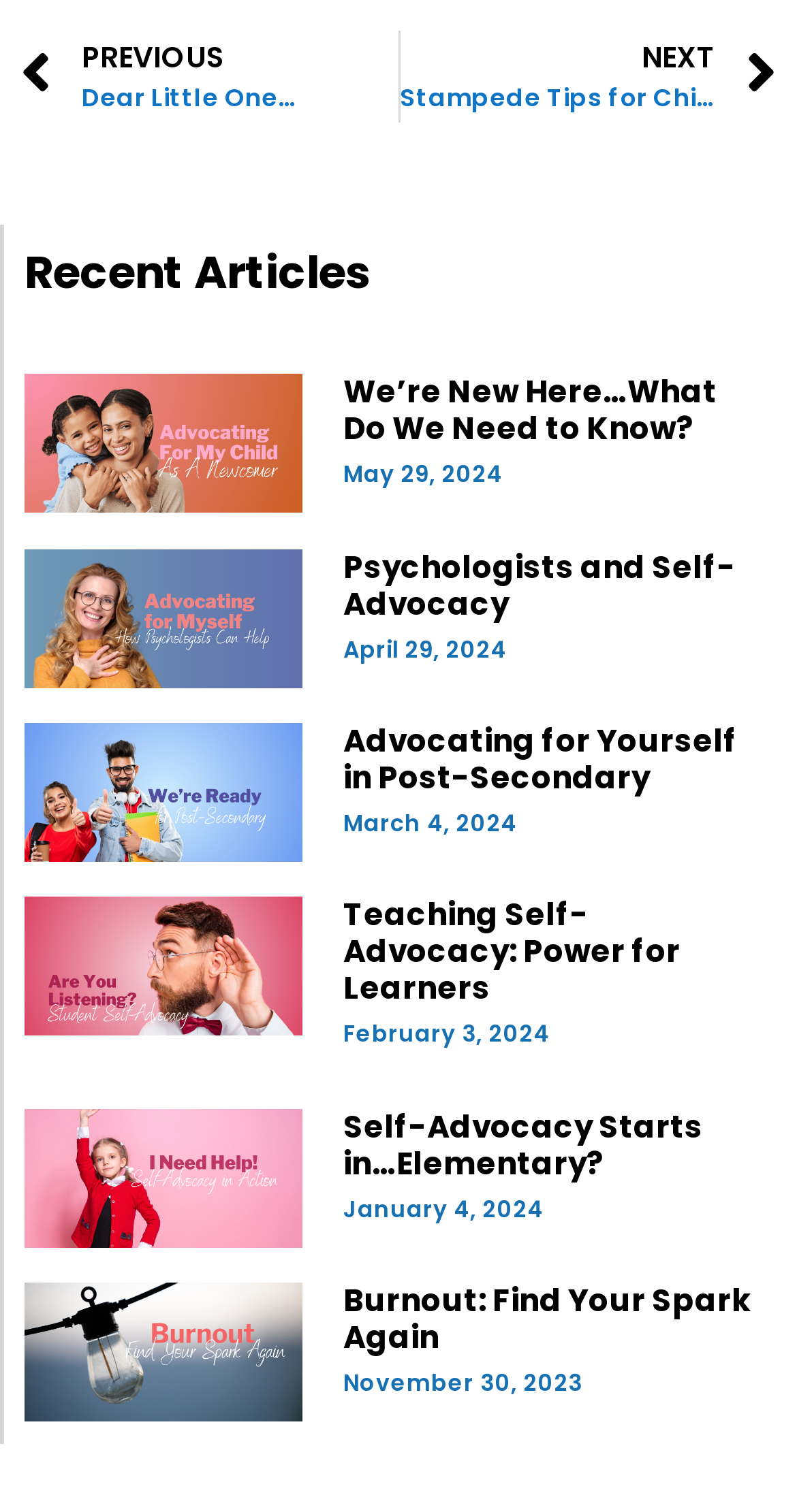Point out the bounding box coordinates of the section to click in order to follow this instruction: "View the image of a smiling immigrant newcomer mother and her young daughter hugging".

[0.03, 0.242, 0.382, 0.347]